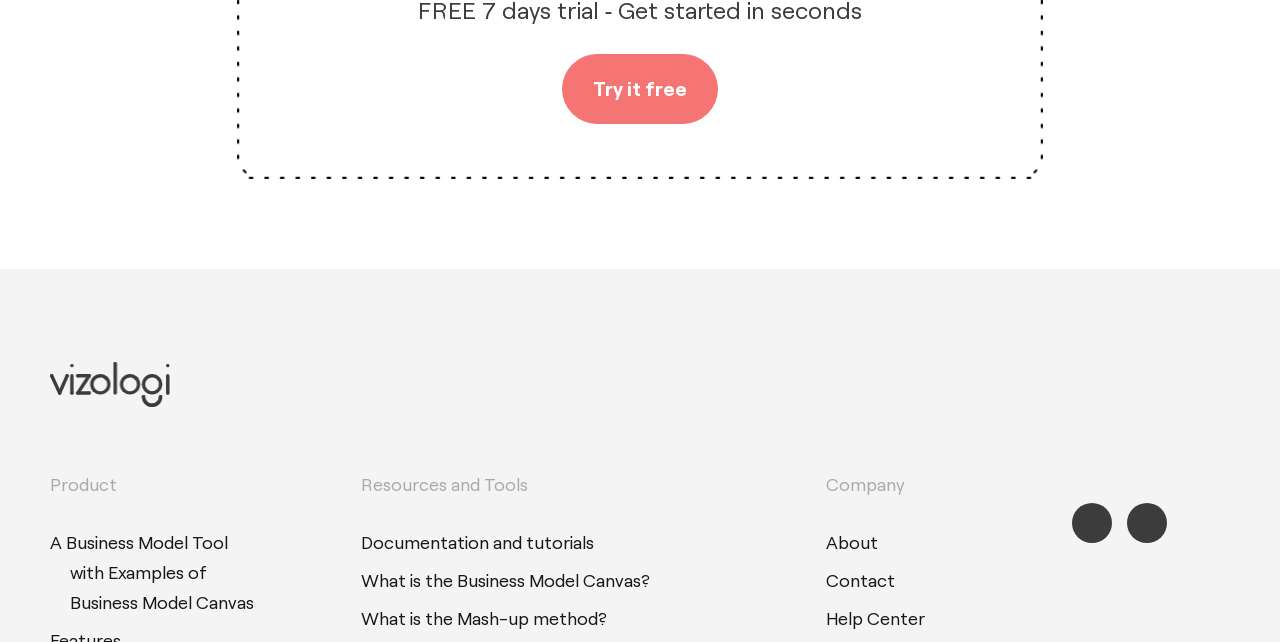Identify the bounding box of the UI element that matches this description: "Try it free".

[0.439, 0.085, 0.561, 0.194]